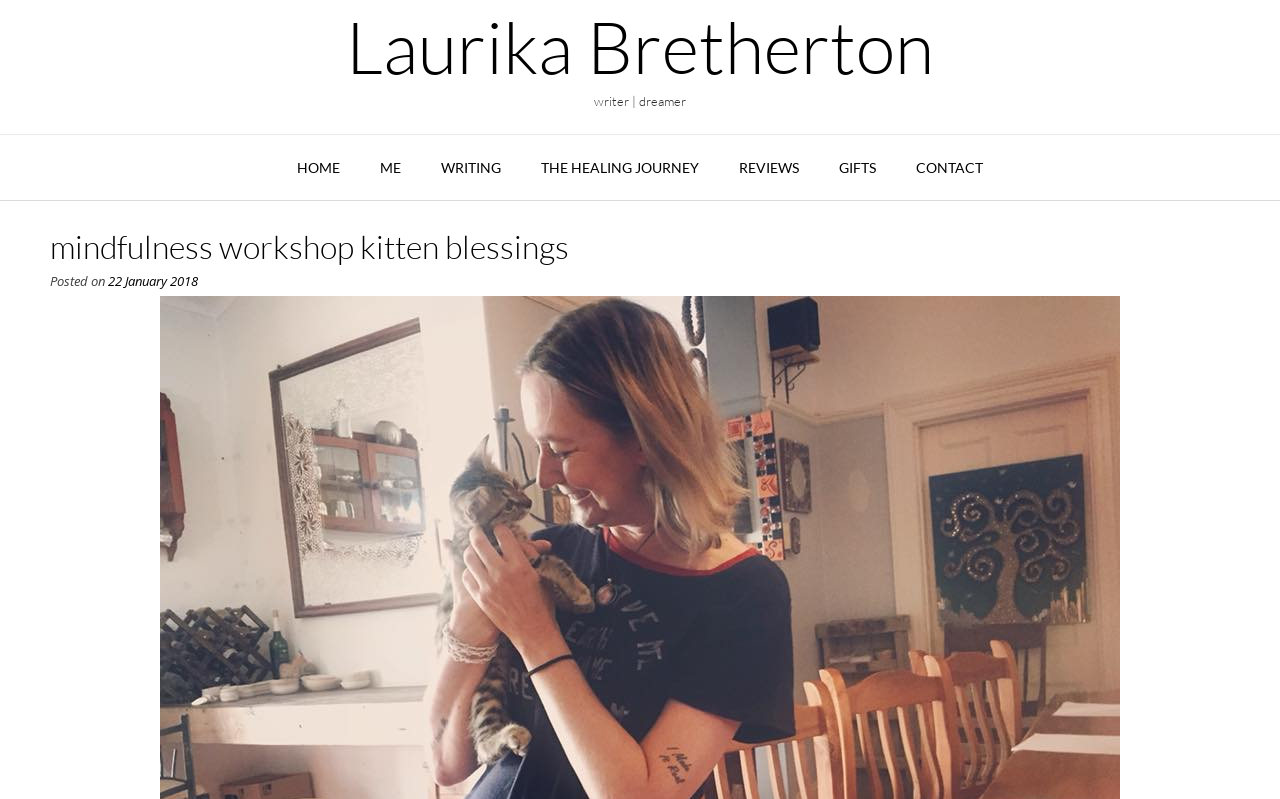Please reply to the following question with a single word or a short phrase:
What is the bounding box coordinate of the 'CONTACT' link?

[0.7, 0.168, 0.784, 0.251]